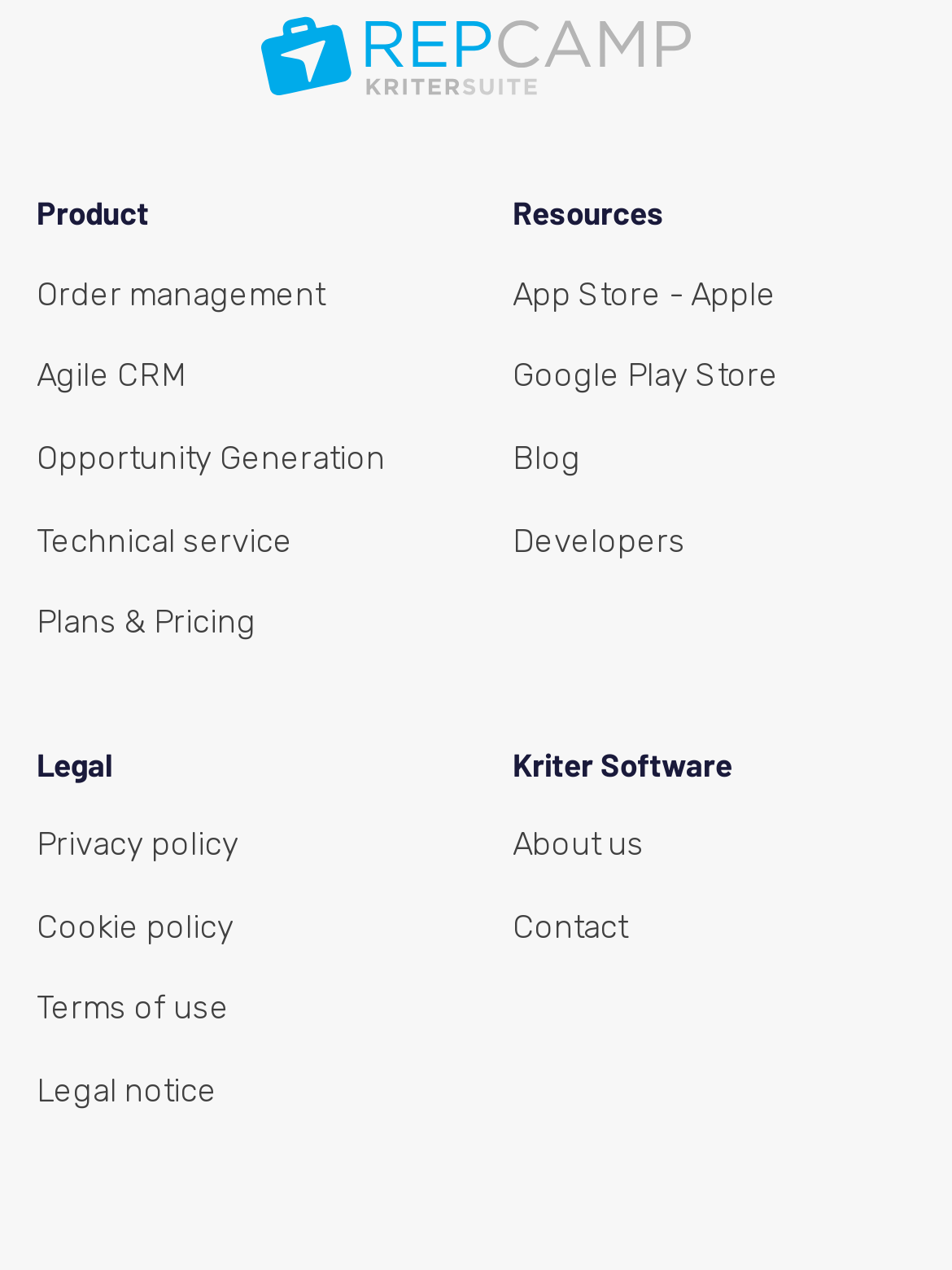Identify the bounding box of the HTML element described here: "Terms of use". Provide the coordinates as four float numbers between 0 and 1: [left, top, right, bottom].

[0.038, 0.779, 0.241, 0.808]